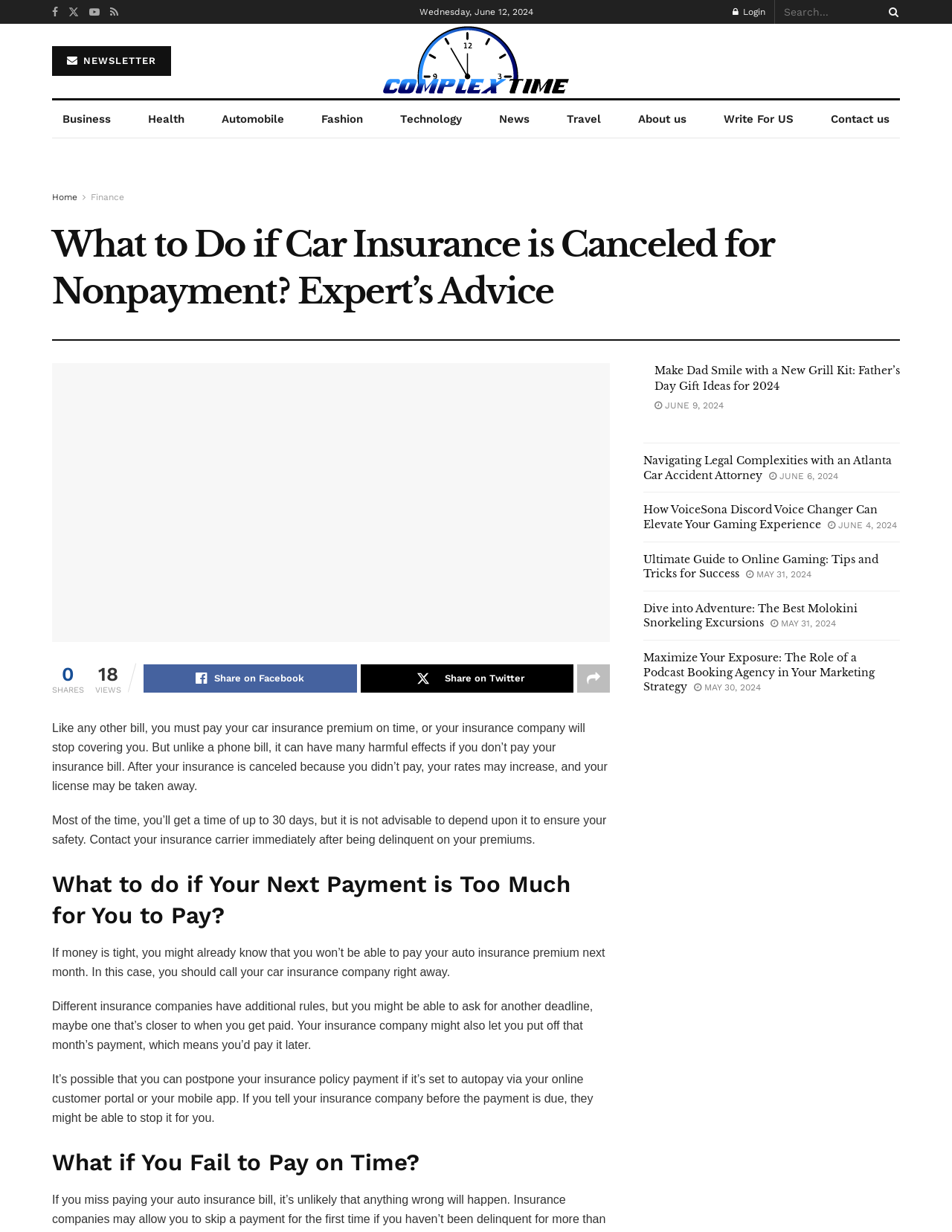How many days may you have to pay your car insurance premium after it's due?
Give a one-word or short-phrase answer derived from the screenshot.

Up to 30 days